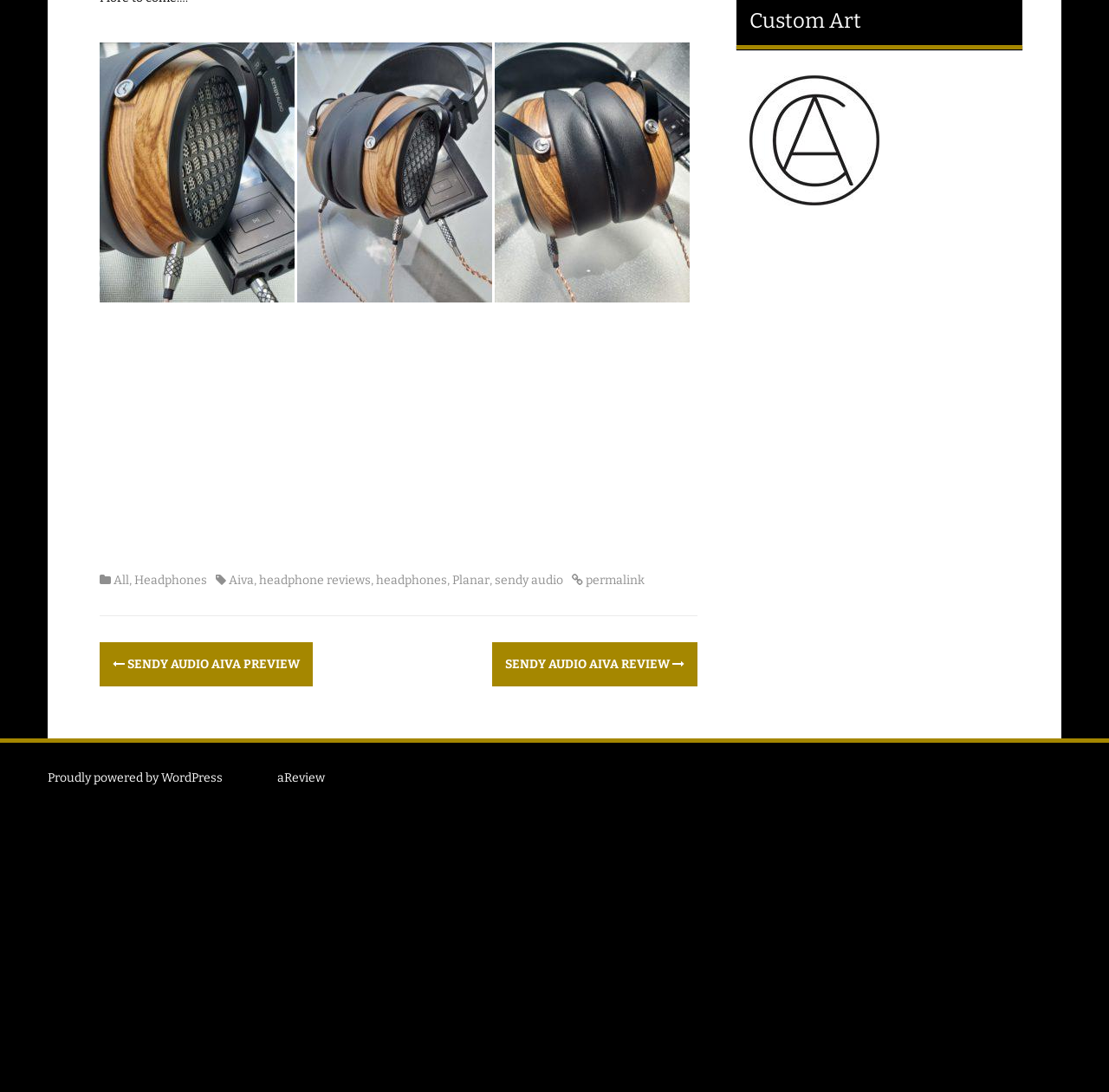Locate the bounding box coordinates of the area to click to fulfill this instruction: "Visit 'headphone reviews' page". The bounding box should be presented as four float numbers between 0 and 1, in the order [left, top, right, bottom].

[0.234, 0.525, 0.334, 0.538]